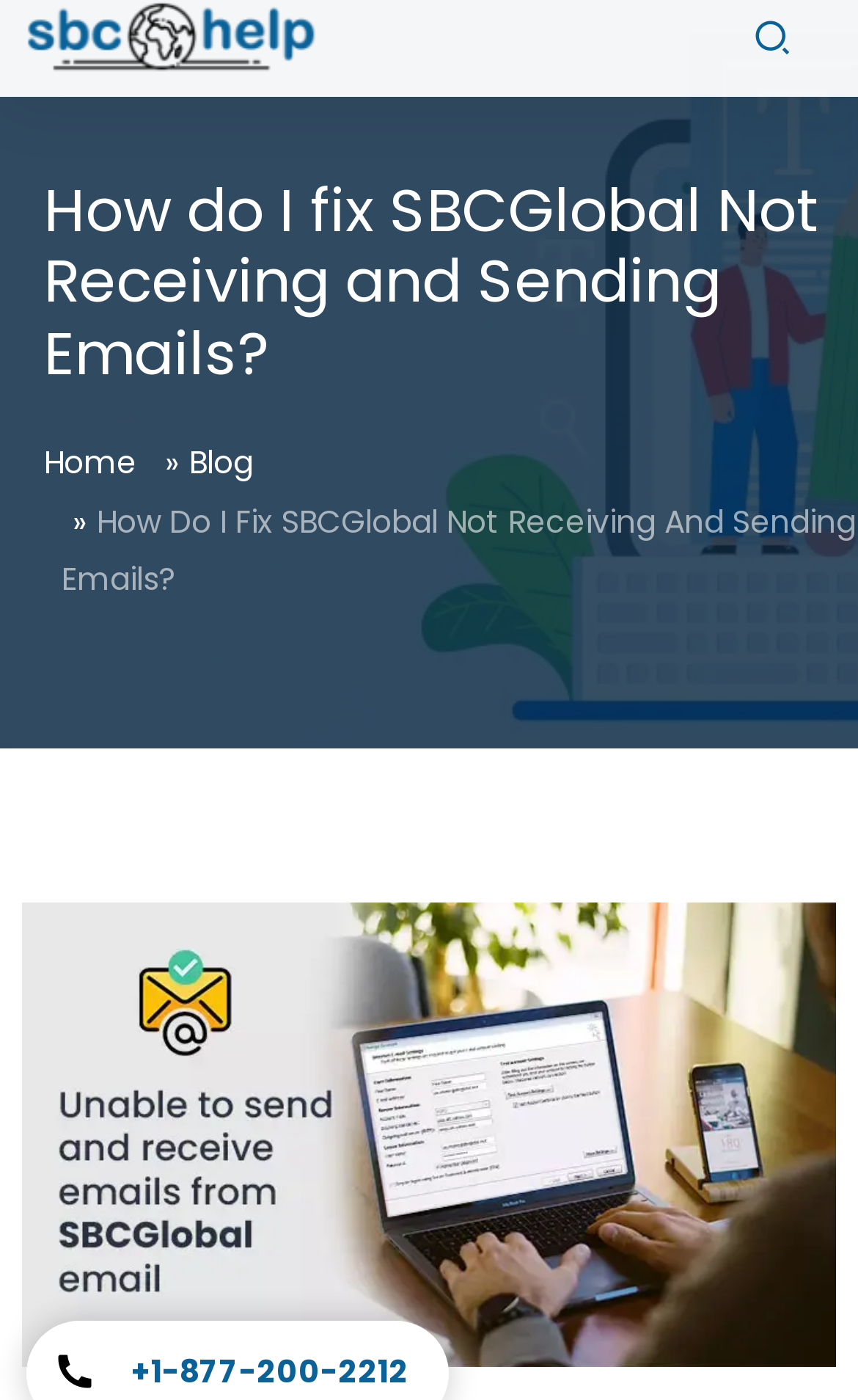What is the title or heading displayed on the webpage?

How do I fix SBCGlobal Not Receiving and Sending Emails?